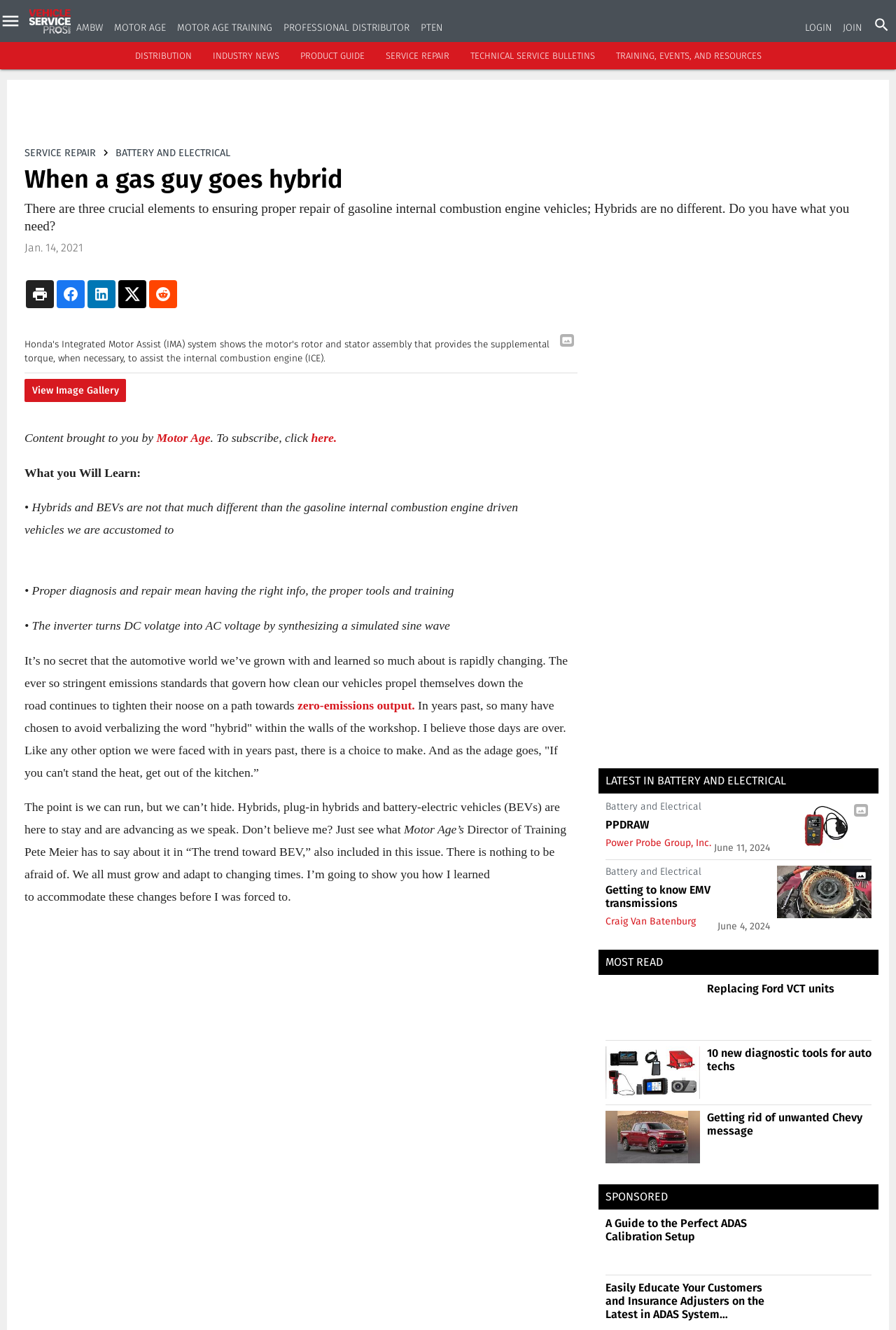What is the purpose of the inverter in hybrid vehicles?
Please provide a single word or phrase as the answer based on the screenshot.

To turn DC voltage into AC voltage